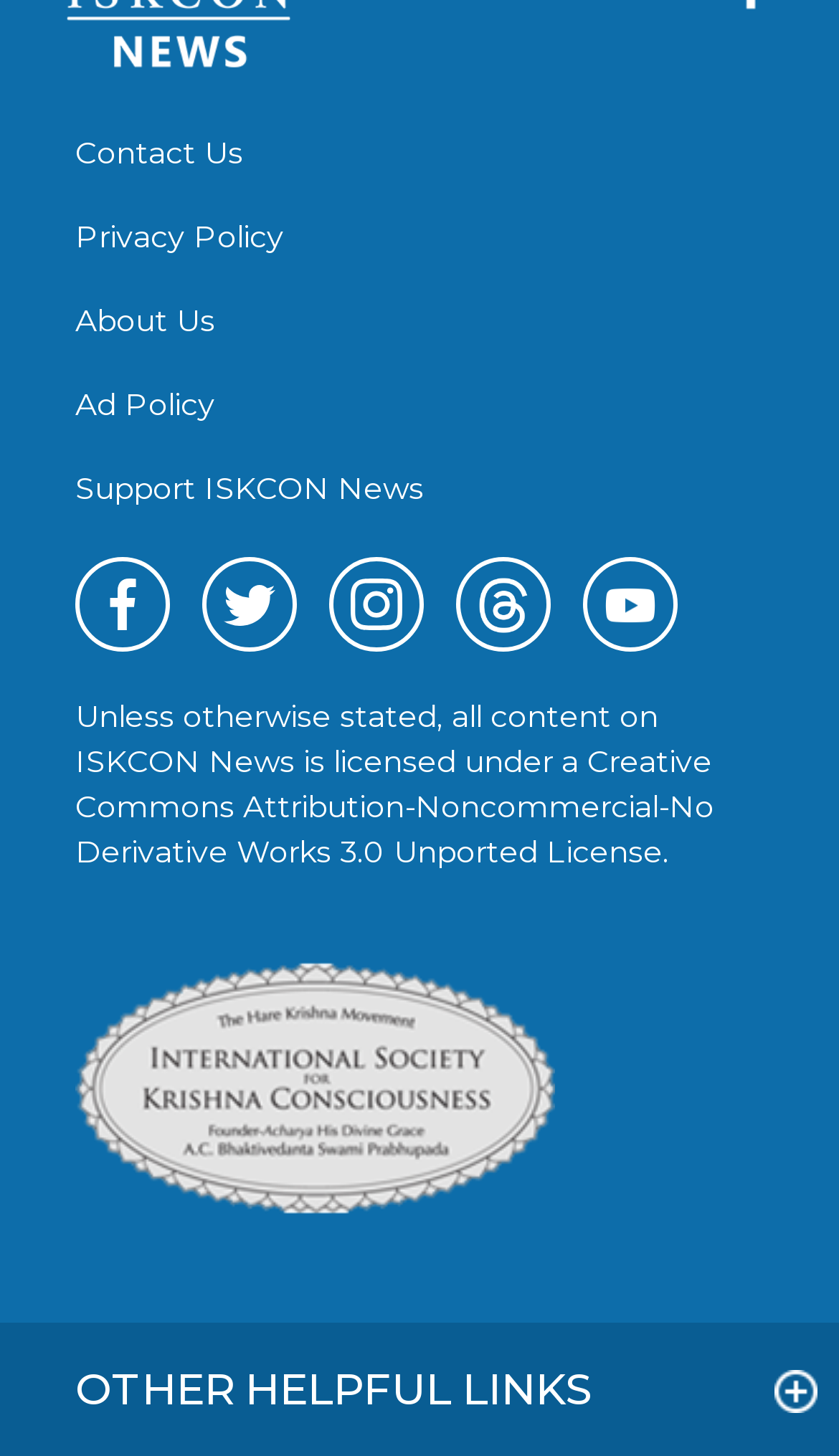Please locate the bounding box coordinates of the element's region that needs to be clicked to follow the instruction: "Click on Contact Us". The bounding box coordinates should be provided as four float numbers between 0 and 1, i.e., [left, top, right, bottom].

[0.09, 0.091, 0.29, 0.122]